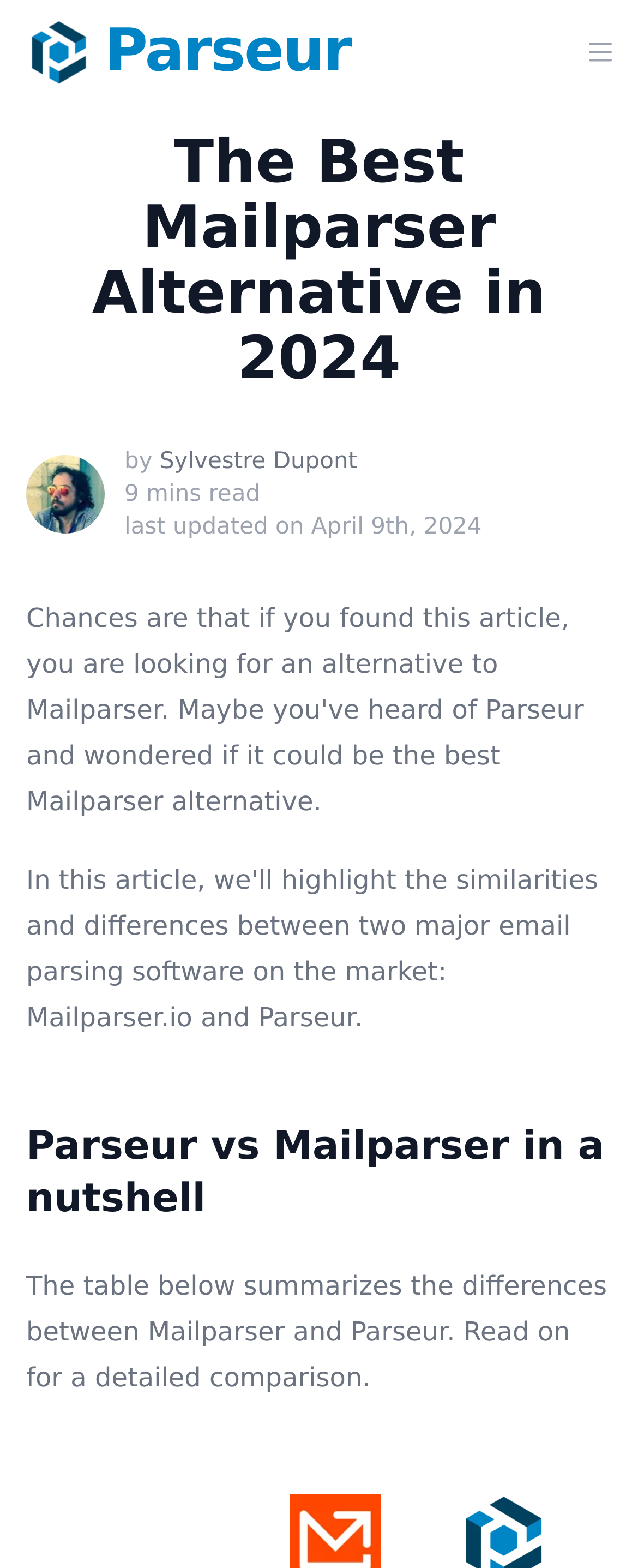How long does it take to read the article?
Provide a fully detailed and comprehensive answer to the question.

The footer section of the webpage contains the text '9 mins read', which suggests that the estimated reading time of the article is 9 minutes.